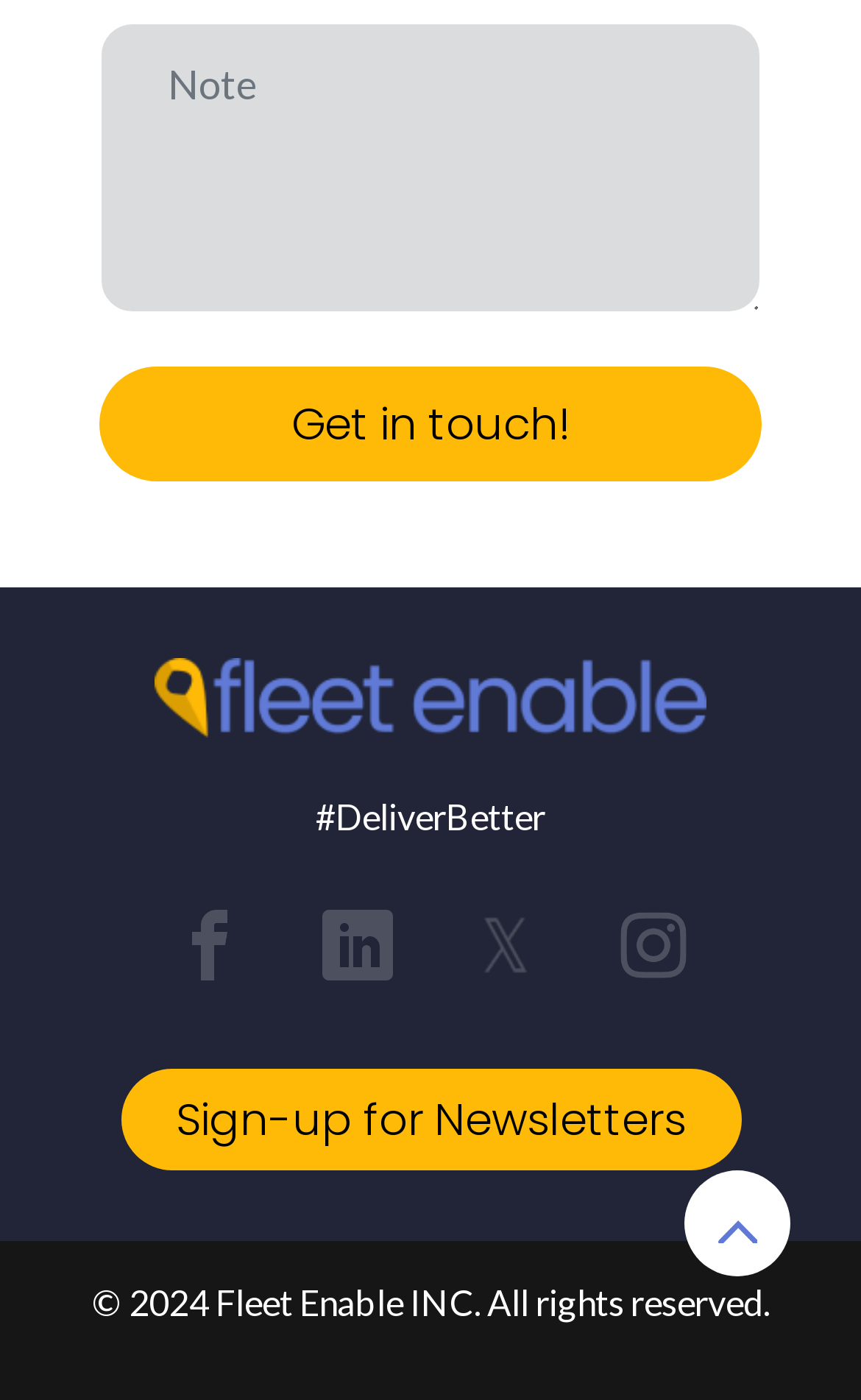What is the copyright information at the bottom of the page?
Carefully examine the image and provide a detailed answer to the question.

The StaticText element at the bottom of the page contains the copyright information, which includes the year 2024, the company name 'Fleet Enable INC.', and the phrase 'All rights reserved'. This information is typically used to assert the company's ownership and rights over the content on the page.